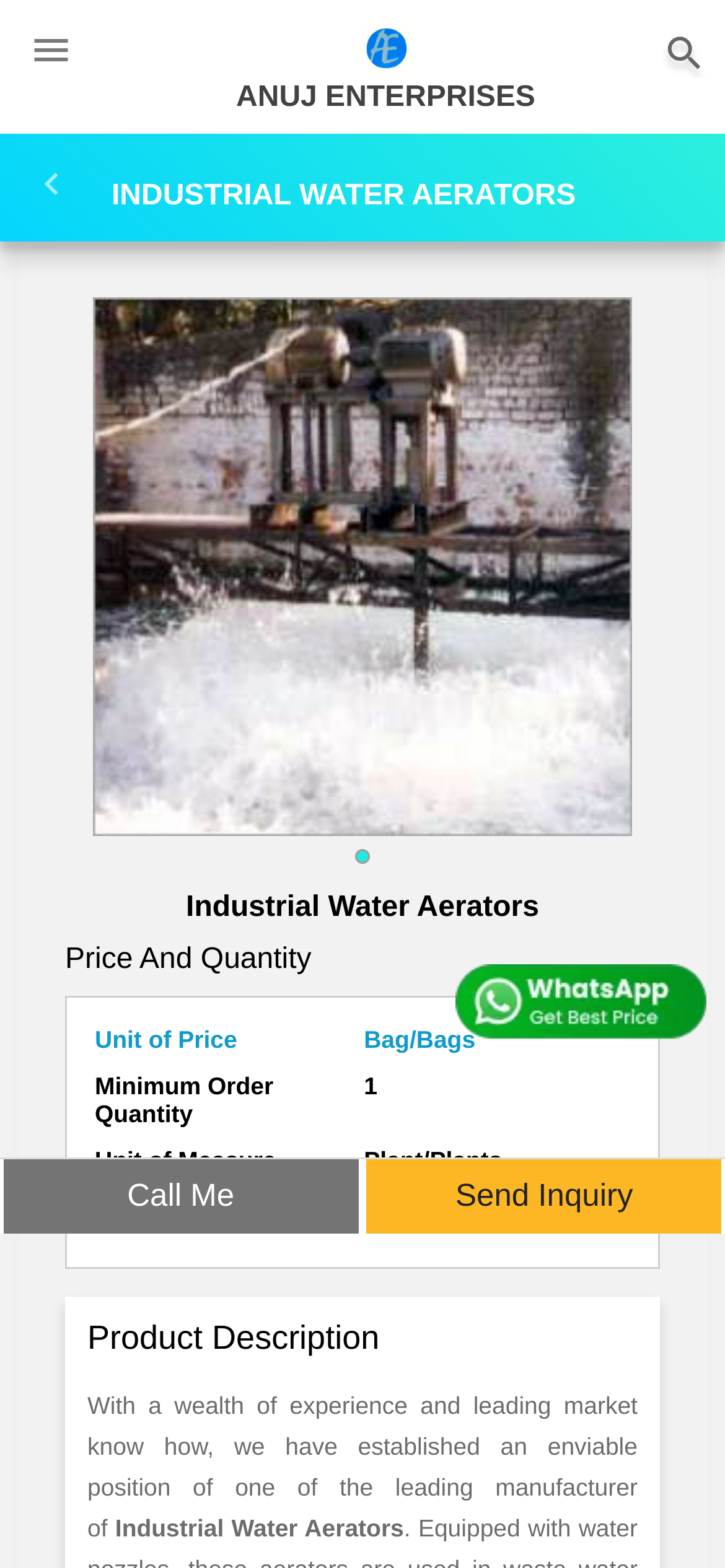Identify the bounding box for the UI element described as: "parent_node: INDUSTRIAL WATER AERATORS". The coordinates should be four float numbers between 0 and 1, i.e., [left, top, right, bottom].

[0.026, 0.103, 0.154, 0.132]